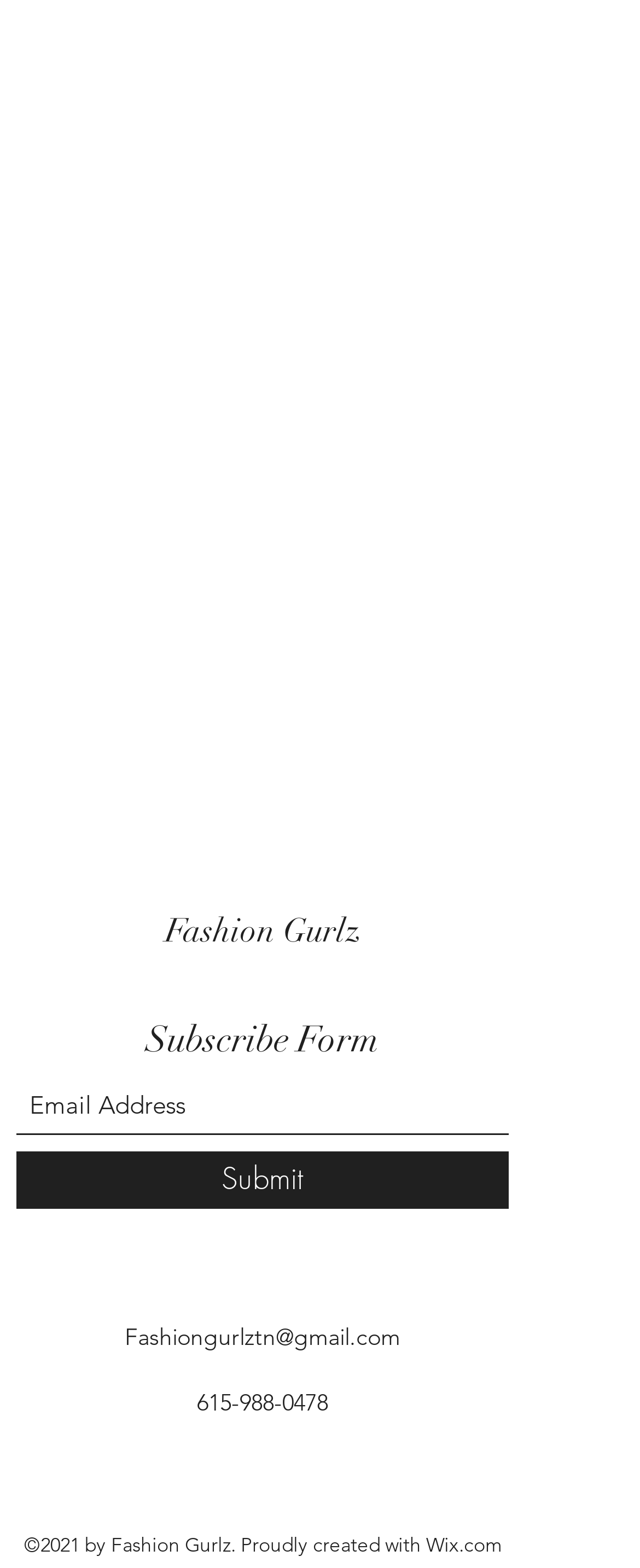Locate the bounding box coordinates of the clickable element to fulfill the following instruction: "Contact through email". Provide the coordinates as four float numbers between 0 and 1 in the format [left, top, right, bottom].

[0.195, 0.843, 0.626, 0.862]